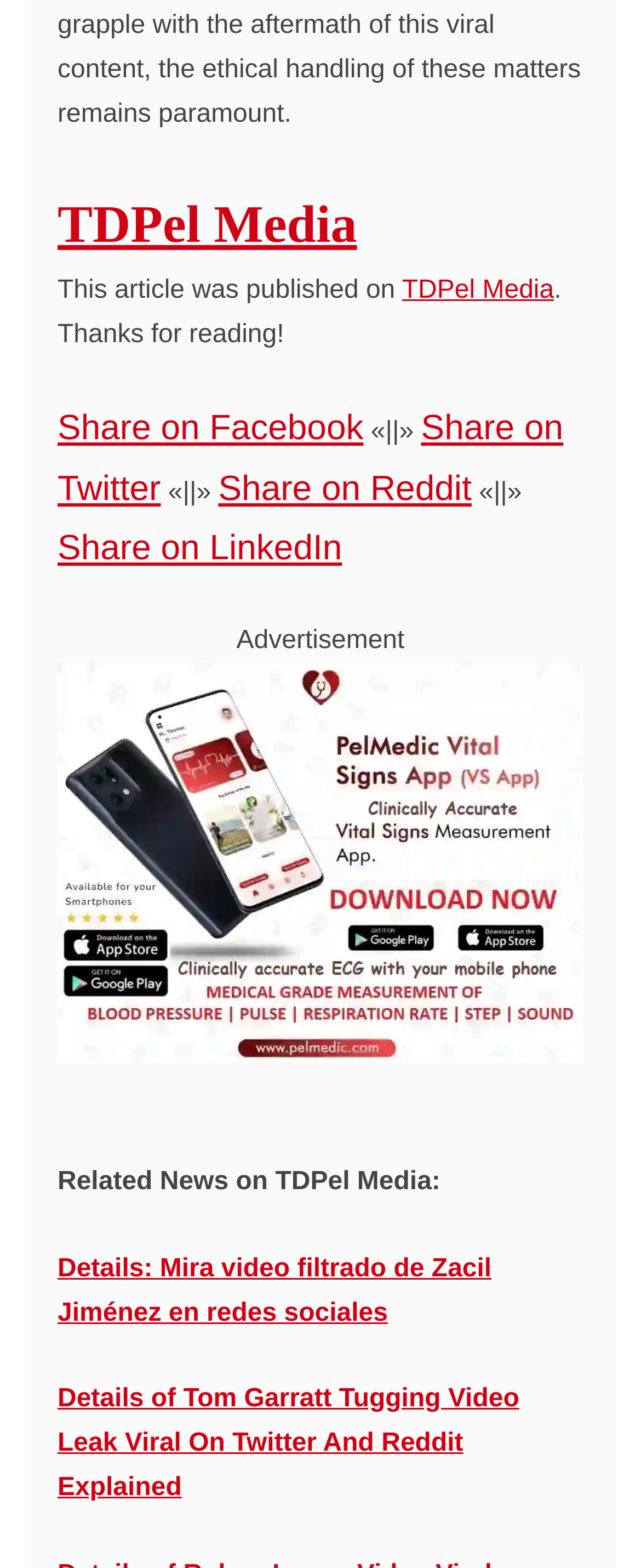Please identify the bounding box coordinates of the element on the webpage that should be clicked to follow this instruction: "Check details of Tom Garratt Tugging Video Leak". The bounding box coordinates should be given as four float numbers between 0 and 1, formatted as [left, top, right, bottom].

[0.09, 0.883, 0.81, 0.958]